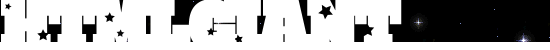What is the design style of the logo?
Refer to the screenshot and deliver a thorough answer to the question presented.

The logo's design is described as modern and artistic, which is evident from the stylized text and the use of decorative stars, giving it a contemporary and visually appealing look.